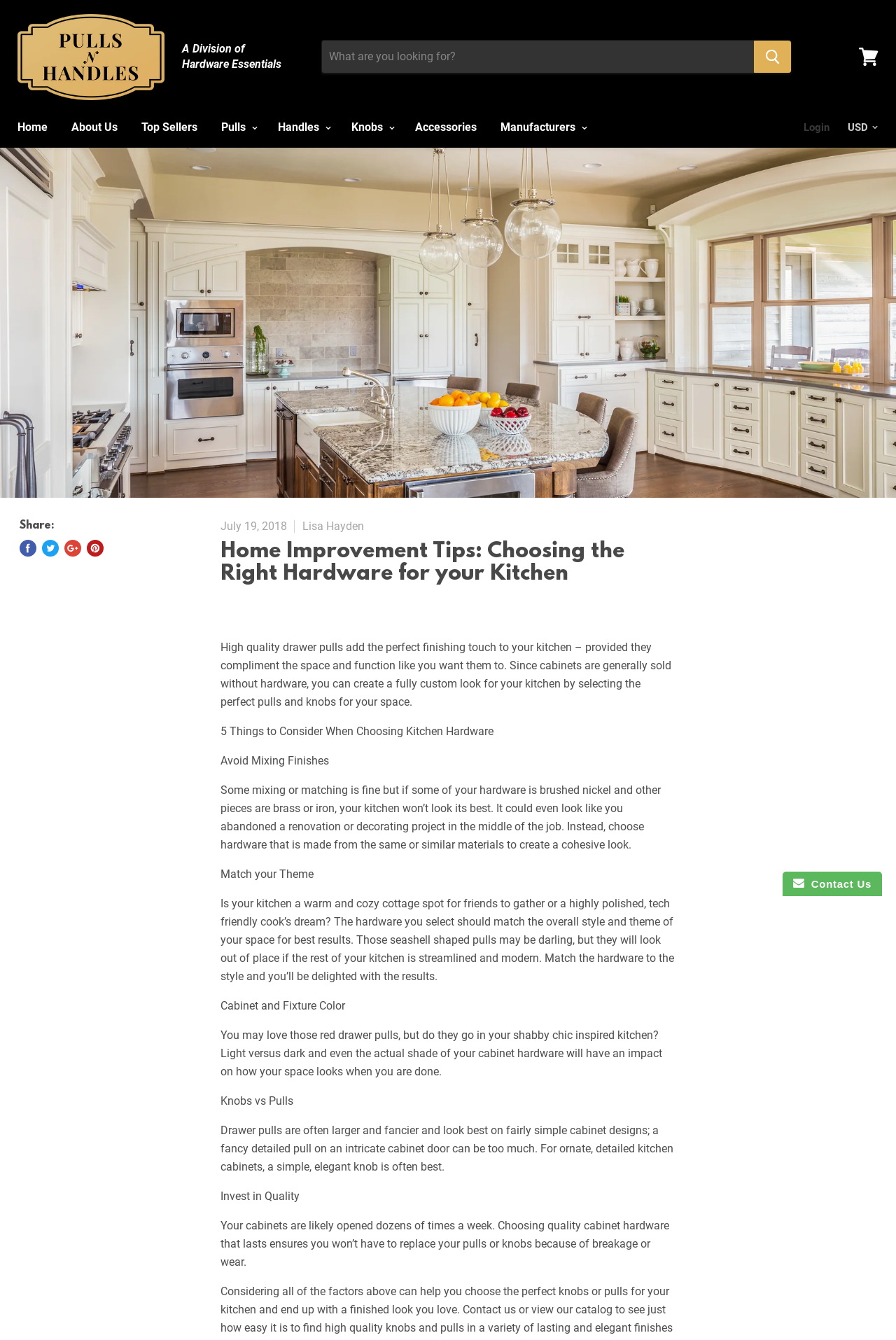Pinpoint the bounding box coordinates of the area that must be clicked to complete this instruction: "View cart".

[0.951, 0.031, 0.988, 0.055]